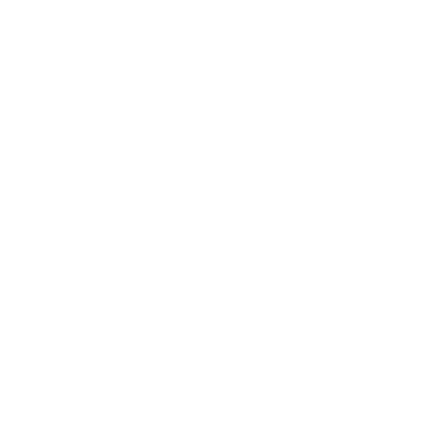Give a detailed account of everything present in the image.

The image showcases a vibrant moment captured during a basketball camp organized by Basketball Smiles, featuring Coach Sam Nichols engaging joyfully with a camper. The scene embodies the spirit of mentorship and camaraderie that defines the program, which has been a vital resource for children in the Bahamas since 1999. Basketball Smiles is dedicated to providing free basketball camps that not only enhance skills but also foster vital life skills and personal growth in participants. This particular image highlights the meaningful connections formed through the program, illustrating how sports serve as a platform for developing leadership qualities and self-esteem among young athletes.